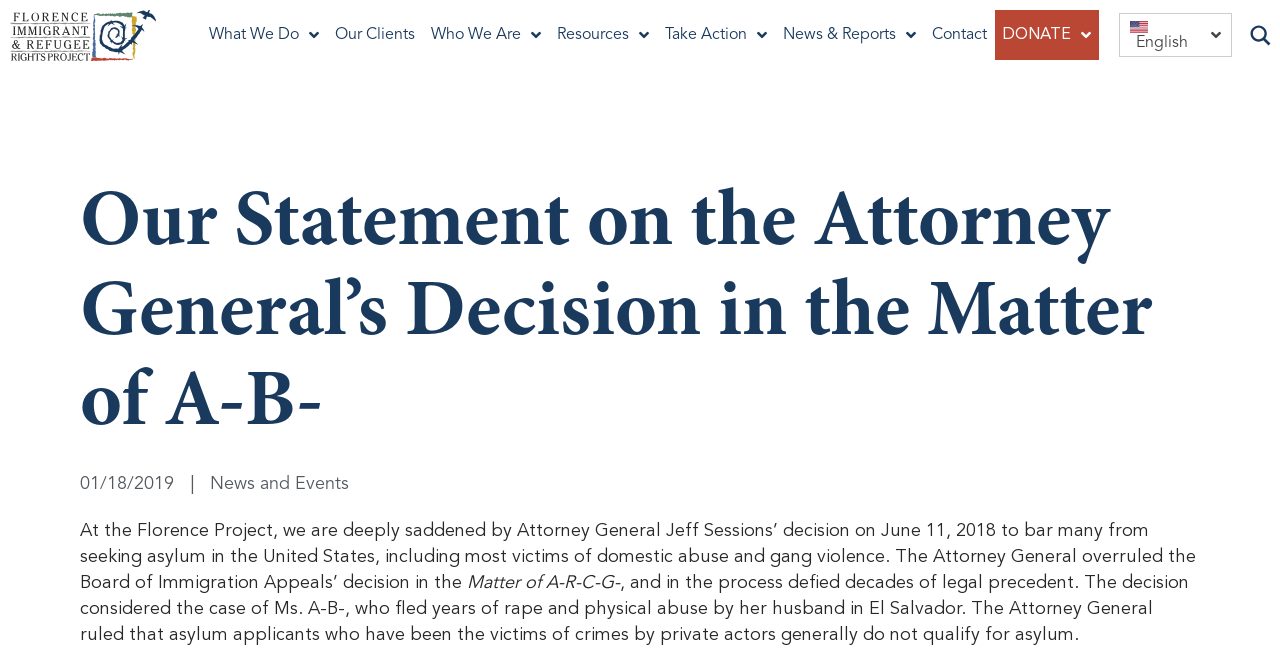Using the provided element description: "English", identify the bounding box coordinates. The coordinates should be four floats between 0 and 1 in the order [left, top, right, bottom].

[0.874, 0.02, 0.962, 0.087]